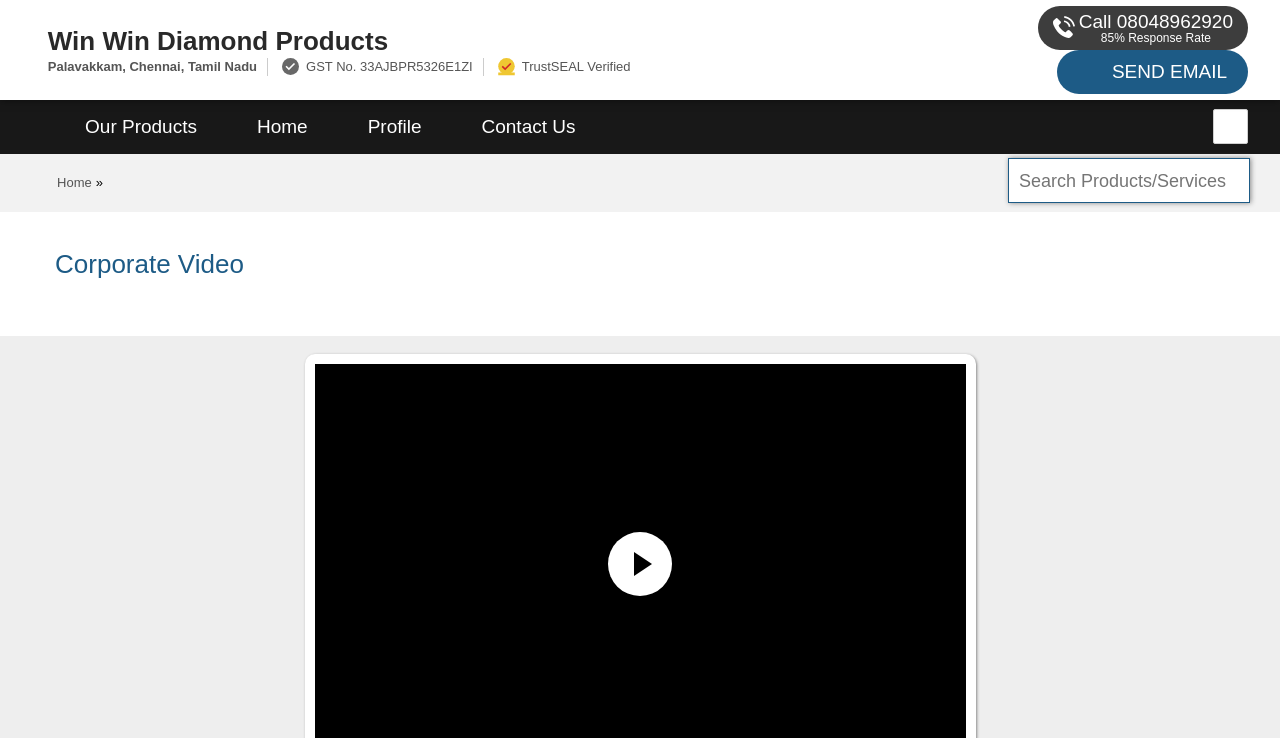Please provide a brief answer to the question using only one word or phrase: 
What is the GST number of the company?

33AJBPR5326E1ZI